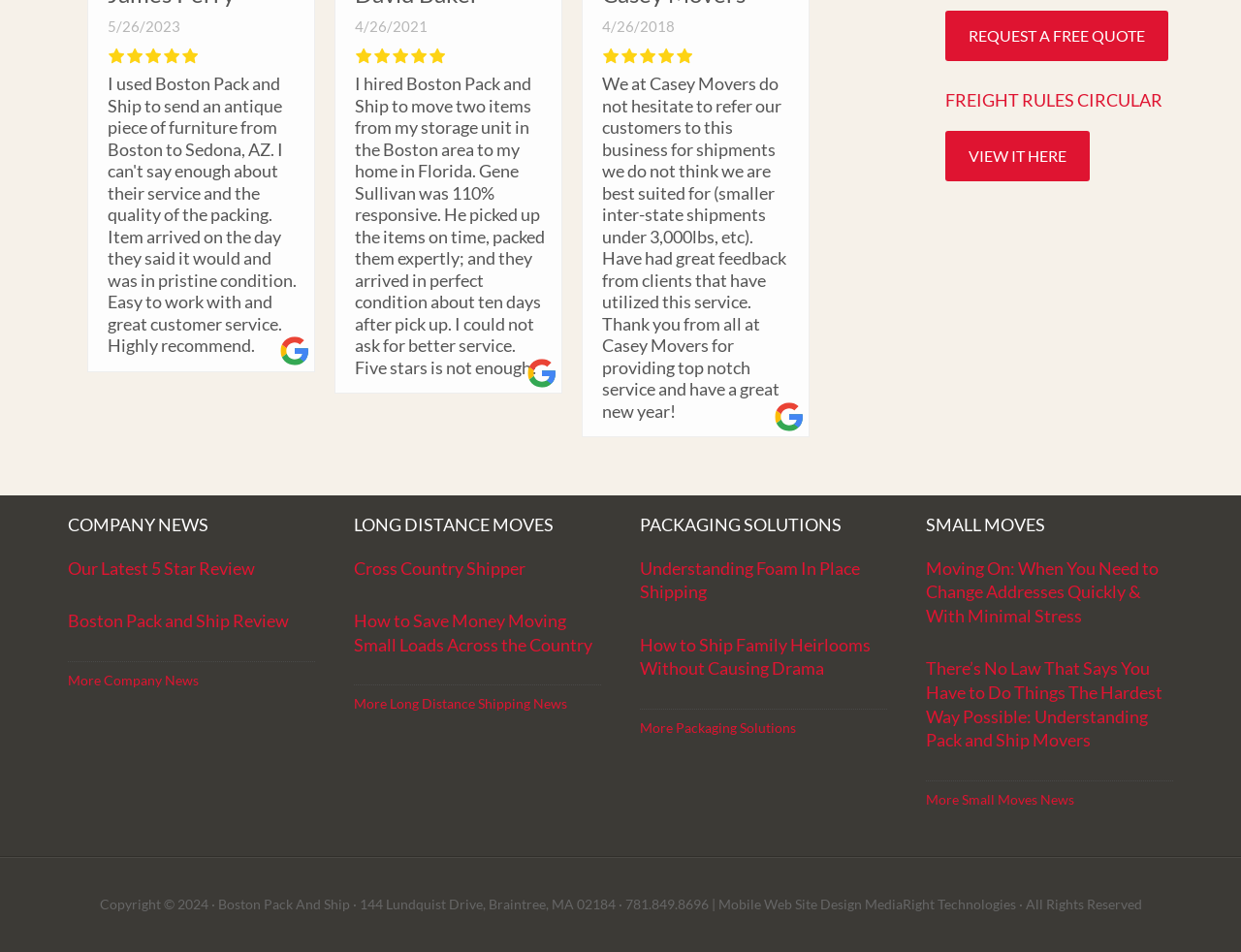Locate the bounding box coordinates of the segment that needs to be clicked to meet this instruction: "view company news".

[0.055, 0.541, 0.254, 0.563]